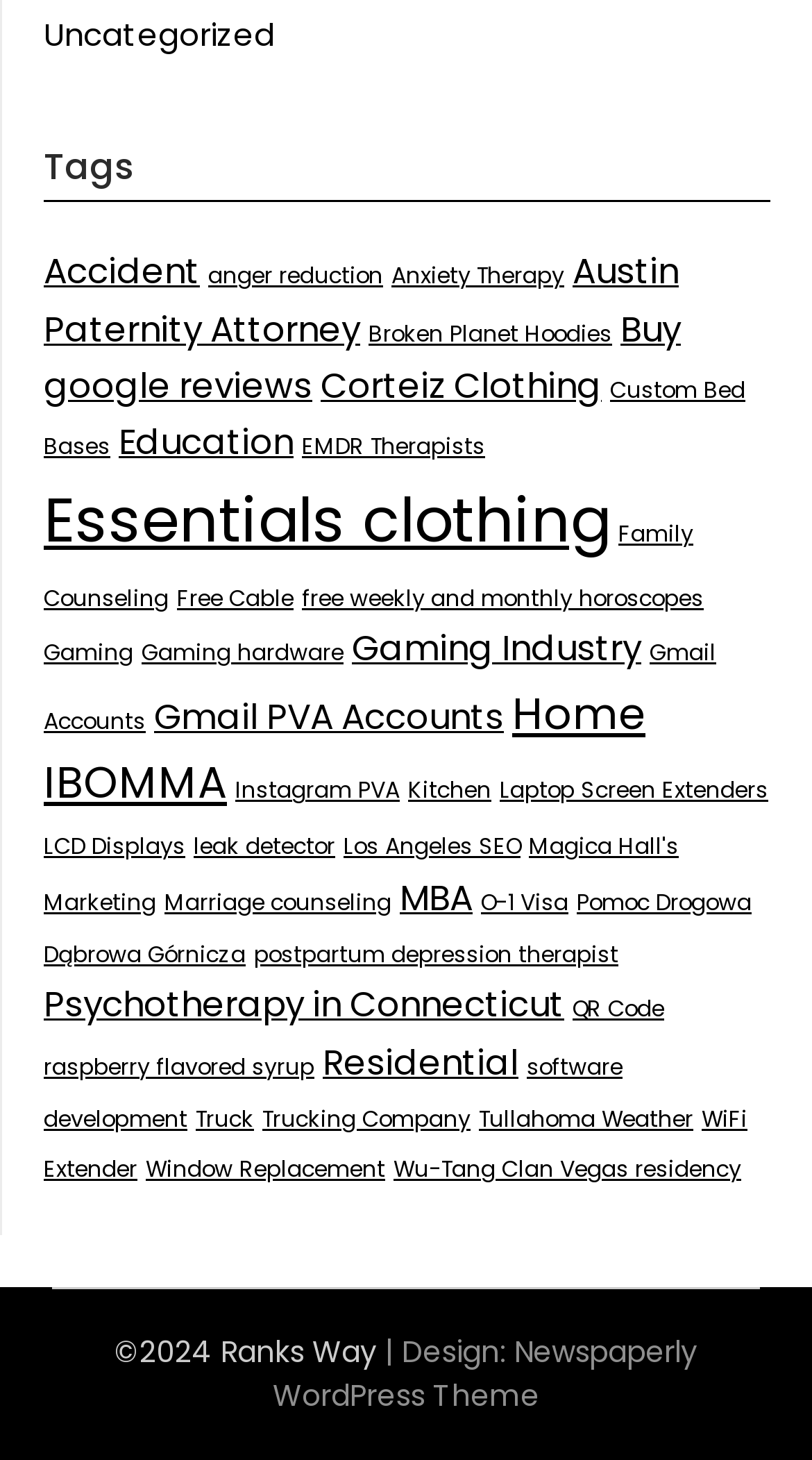Please specify the bounding box coordinates of the clickable region necessary for completing the following instruction: "View 'Anxiety Therapy' items". The coordinates must consist of four float numbers between 0 and 1, i.e., [left, top, right, bottom].

[0.482, 0.179, 0.695, 0.2]